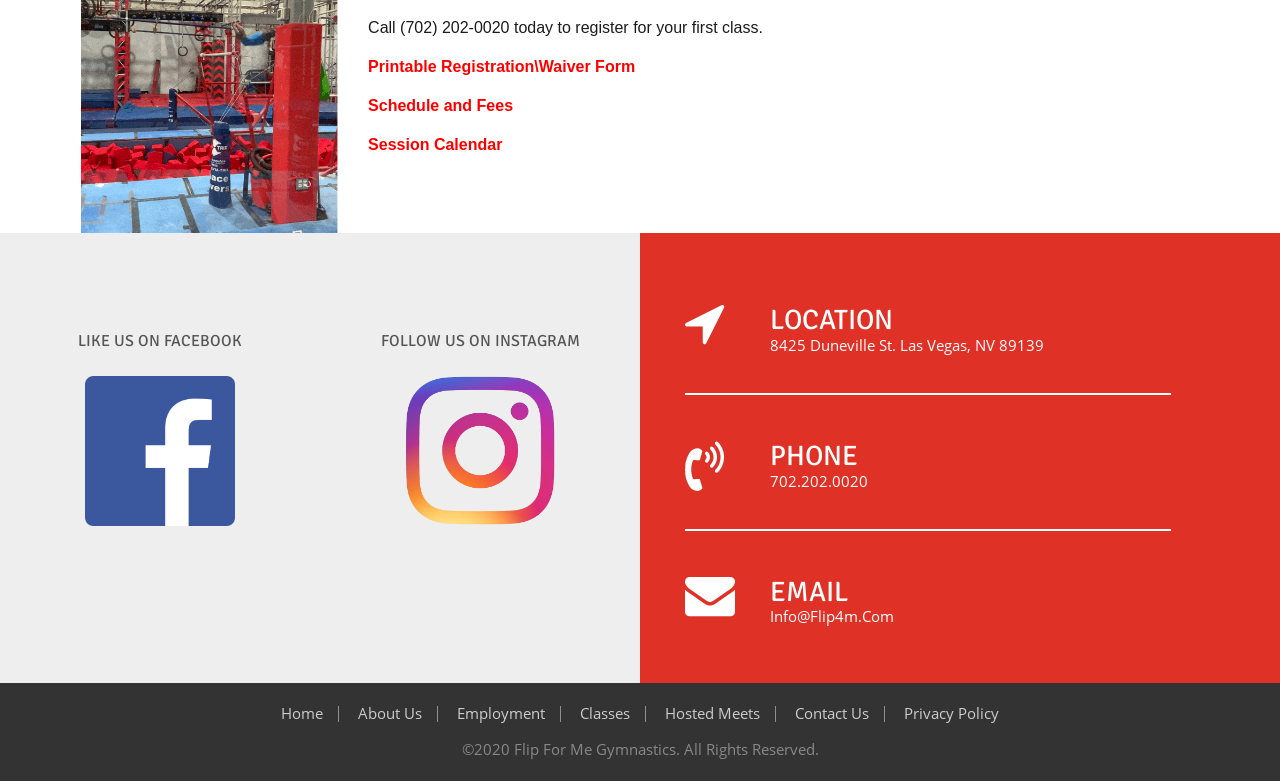Identify the bounding box coordinates for the UI element that matches this description: "Classes".

[0.453, 0.9, 0.492, 0.927]